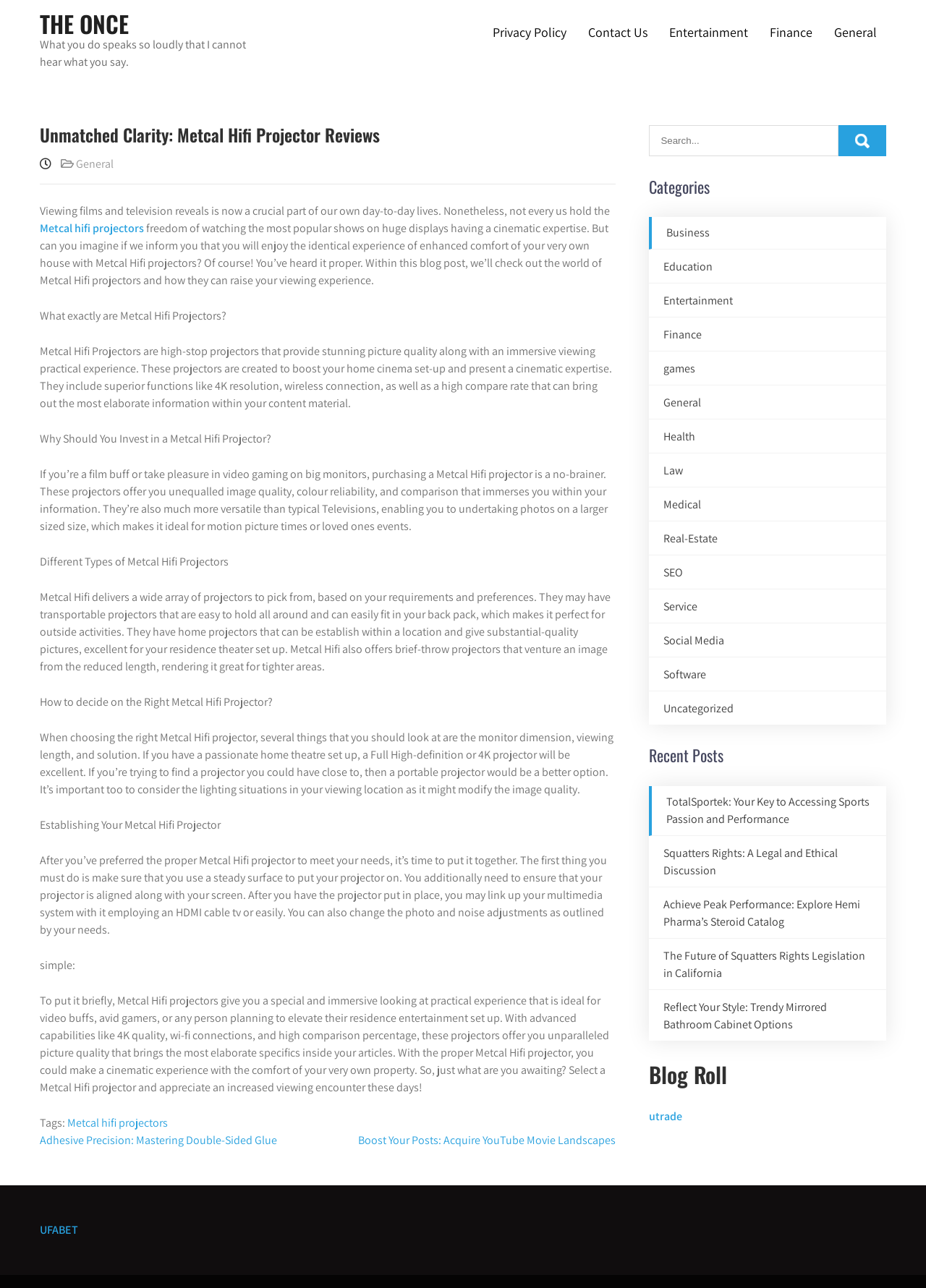What types of projectors does Metcal Hifi offer?
Can you provide an in-depth and detailed response to the question?

According to the article, Metcal Hifi offers a range of projectors, including portable projectors that are easy to carry around, home projectors that can be set up in a fixed location, and short-throw projectors that can project an image from a shorter distance.